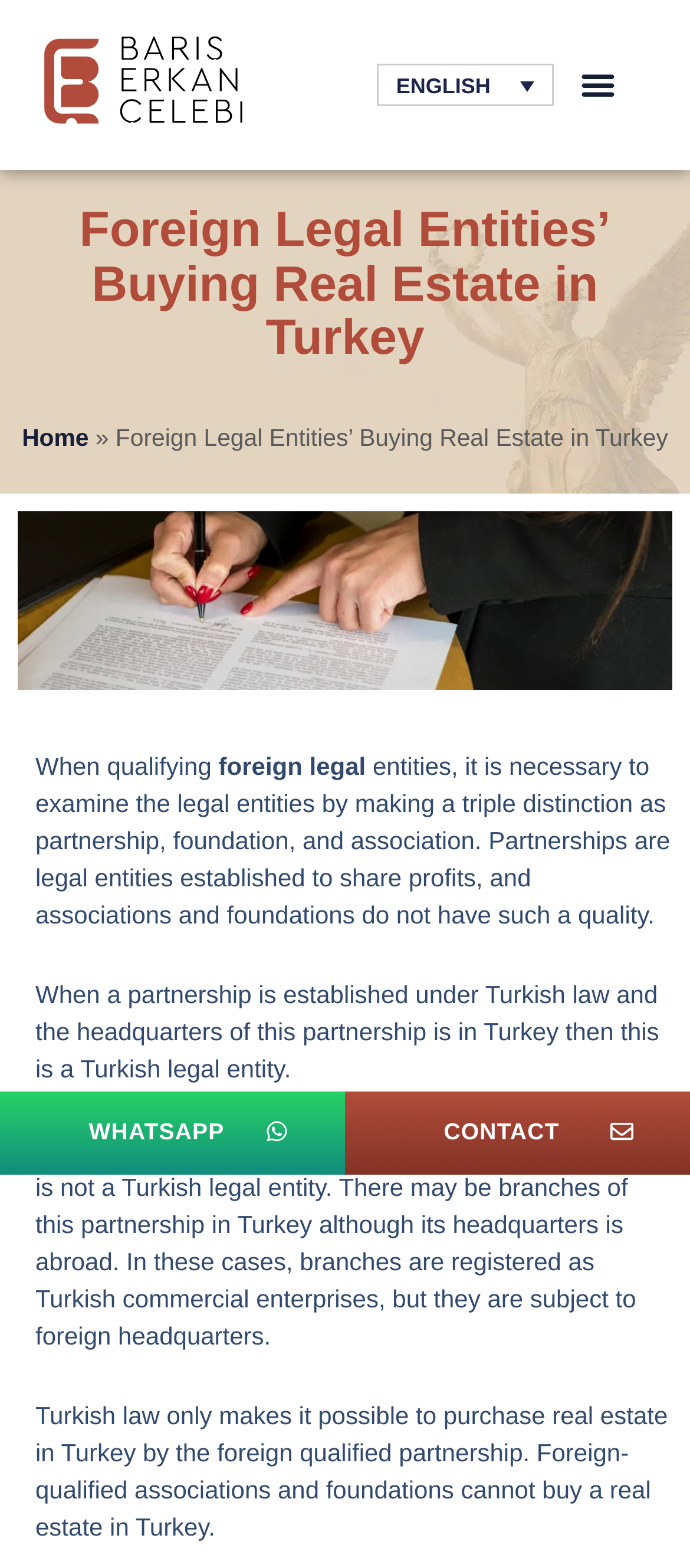Using the format (top-left x, top-left y, bottom-right x, bottom-right y), provide the bounding box coordinates for the described UI element. All values should be floating point numbers between 0 and 1: English

[0.546, 0.04, 0.802, 0.068]